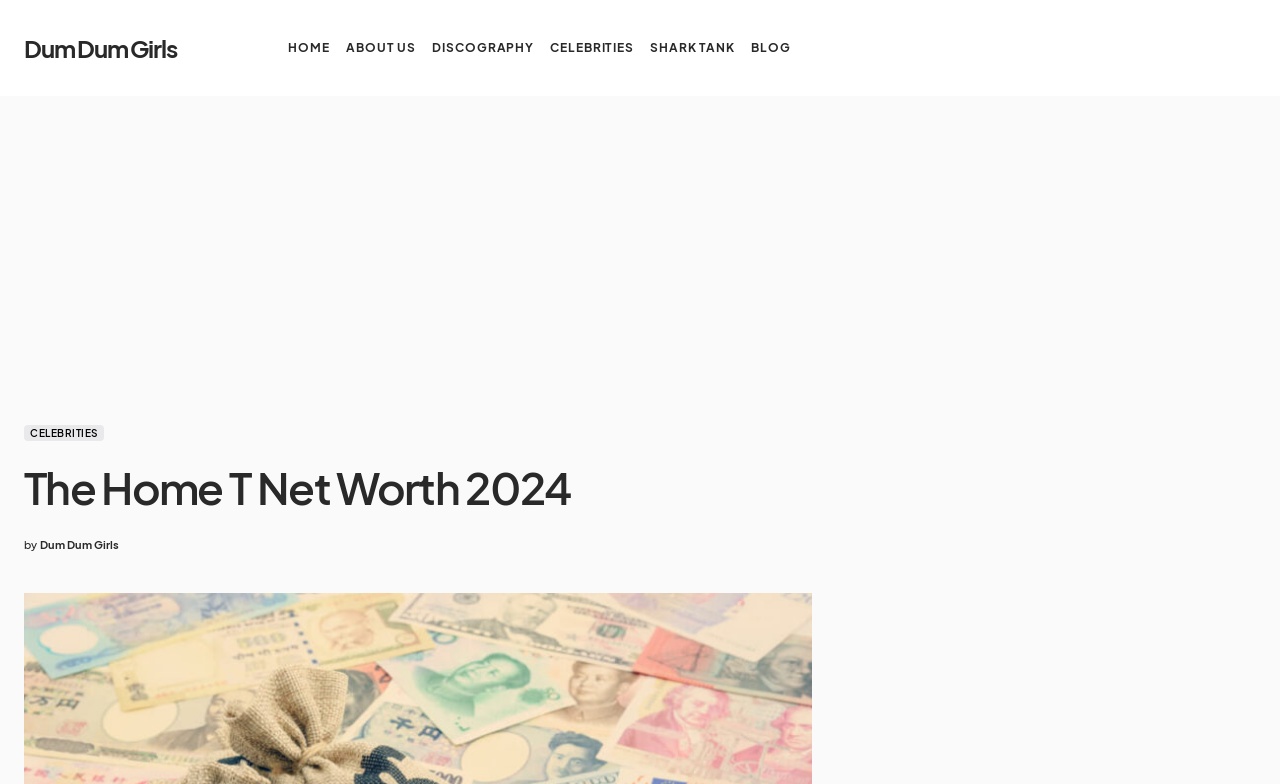How many navigation links are there?
Using the screenshot, give a one-word or short phrase answer.

7